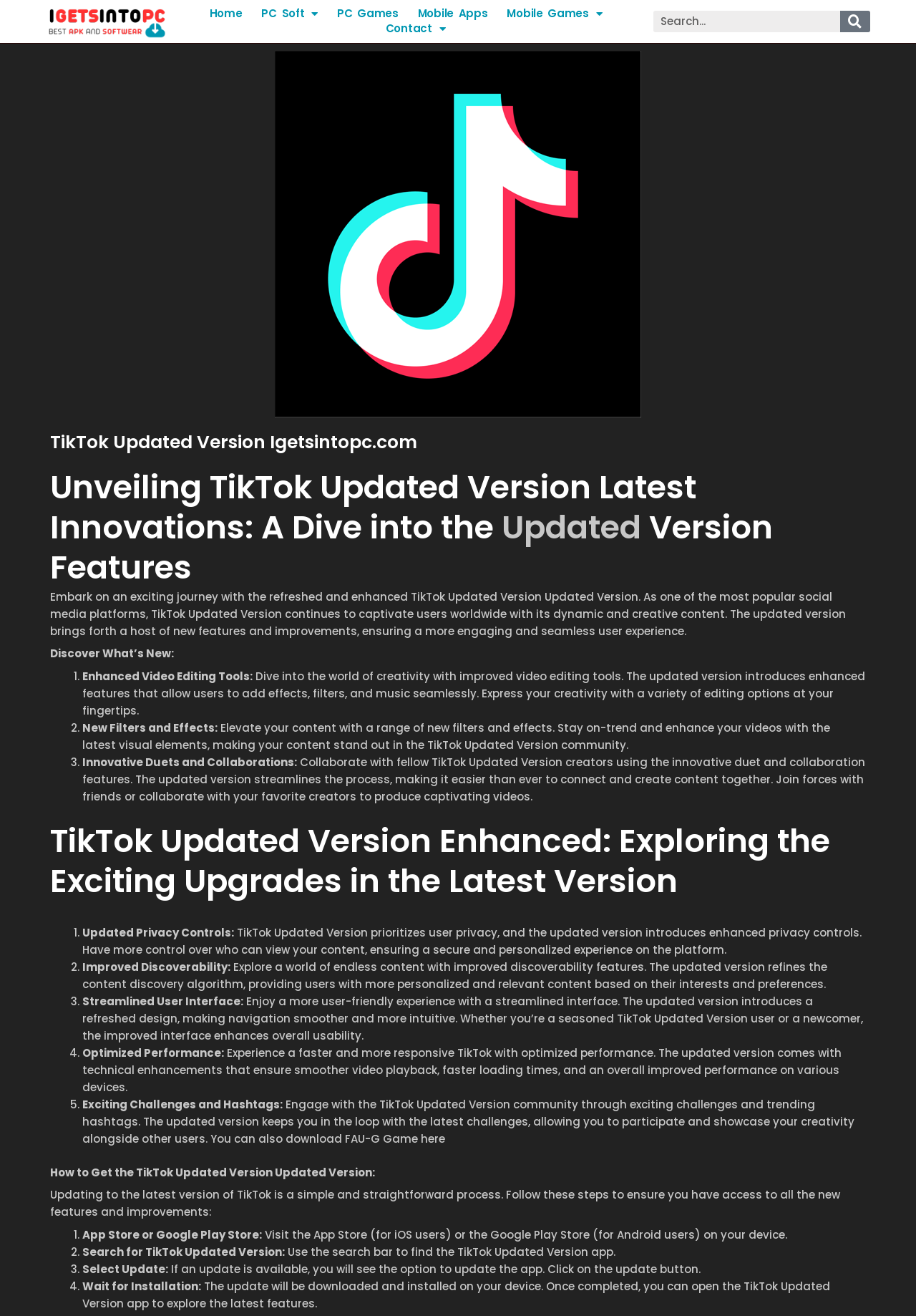Provide a brief response in the form of a single word or phrase:
What is the purpose of the 'Search' button?

To search for content